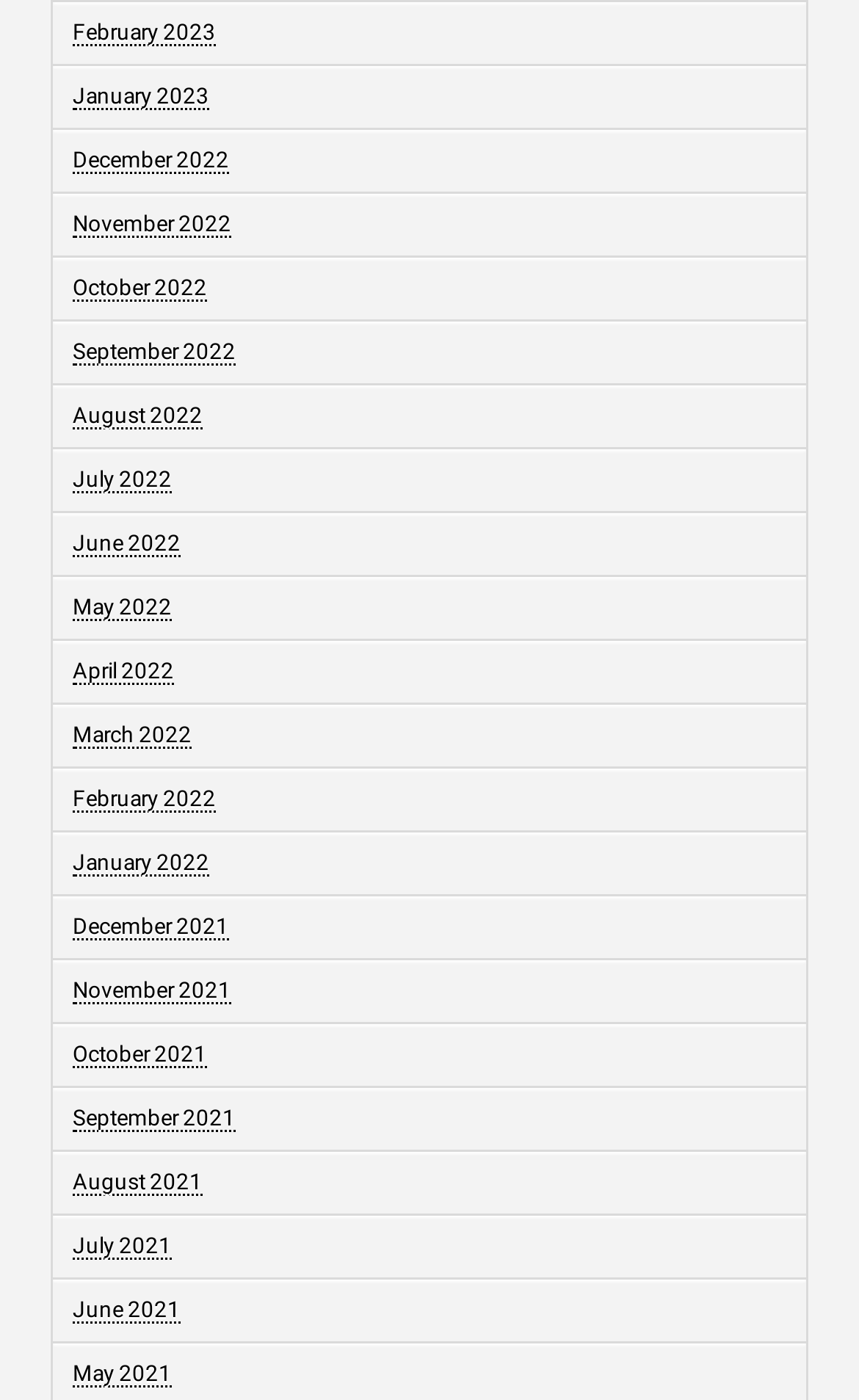Determine the bounding box coordinates of the UI element described below. Use the format (top-left x, top-left y, bottom-right x, bottom-right y) with floating point numbers between 0 and 1: November 2021

[0.084, 0.699, 0.269, 0.718]